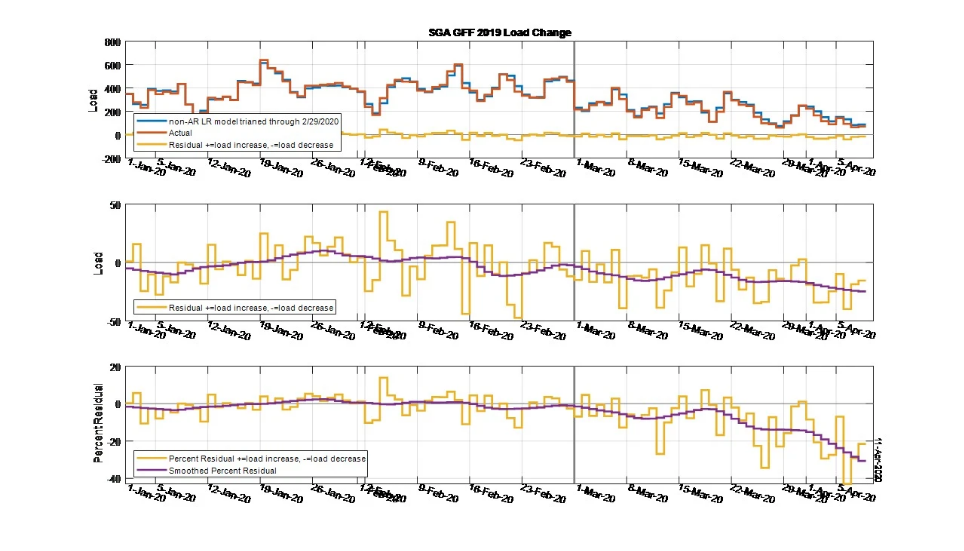Summarize the image with a detailed caption.

The image titled "SGA GFF 2019 Load Change" presents three distinct charts that visualize the load variations over time, particularly in the context of changes influenced by the COVID-19 pandemic. 

1. **Top Chart**: This chart illustrates three key metrics: the non-Autoregressive Linear Regression (non-AR LR) model (shown in brown) trained through February 29, 2020, the actual load (represented by the blue line), and the residuals (depicted in yellow) indicating periods of load increase and decrease. The chart spans from January to April 2020, showing how actual loads fluctuated against the anticipated non-AR model predictions.

2. **Middle Chart**: The focus here is exclusively on the residuals, emphasizing the changes in load that occur above or below the expected levels. The yellow line indicates load increases, while the purple line shows the smoothed residuals, offering insight into the overall trends and fluctuations throughout the same January to April timeframe.

3. **Bottom Chart**: This section measures the percent residuals, which represent the load changes as percentages of actual load. The gold line tracks the percent residual increase or decrease, while the purple line displays the smoothed percent residual. Together, these metrics illustrate the impact of the pandemic on electrical load patterns, showcasing both immediate and lagged responses in load levels.

Overall, the graphs collectively provide valuable insights into the adjustments in electrical load caused by the various shelter-in-place orders during the COVID-19 outbreak, highlighting significant deviations from expected patterns.